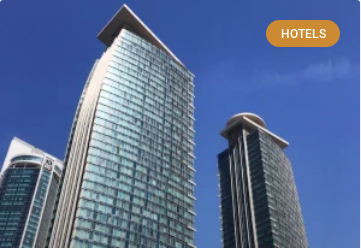Provide a thorough description of the contents of the image.

The image showcases the striking architecture of the JW Marriott Marquis City Center Doha, a prominent luxury hotel located in the vibrant city of Doha, Qatar. The photograph captures the hotel’s sleek, modern design characterized by its tall glass facades that reflect the stunning blue sky above. Rising majestically with a blend of contemporary and elegant design elements, the building is part of Doha's iconic skyline. A 'HOTELS' label is prominently featured in the upper right corner, indicating the image's context within a section dedicated to accommodation options. The JW Marriott Marquis offers unparalleled luxury and amenities, making it a favored choice for travelers seeking a high-end experience in a bustling urban environment.